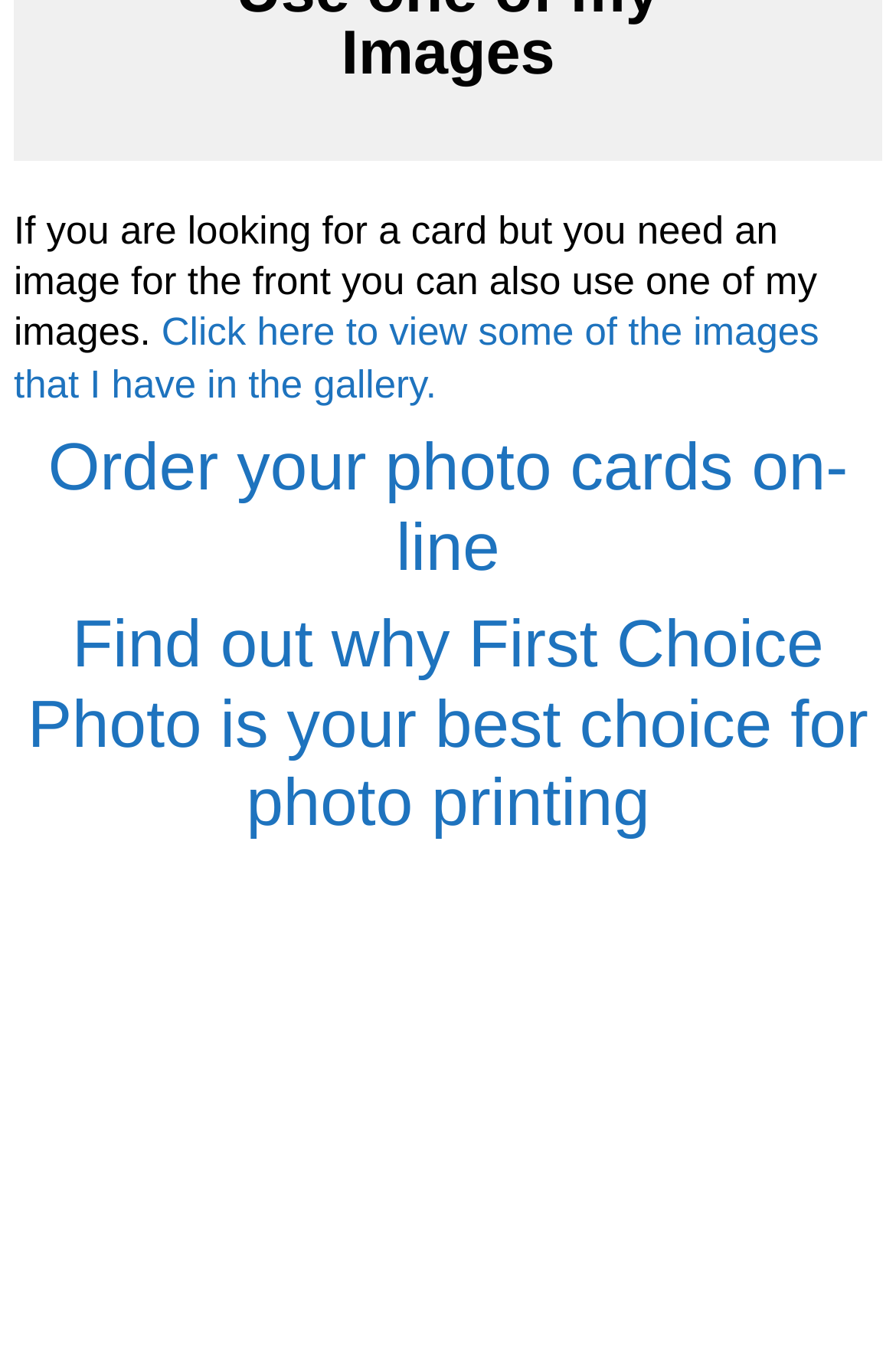What is the position of the image on the webpage?
Please elaborate on the answer to the question with detailed information.

Based on the bounding box coordinates of the image, it appears that the image is located at the bottom of the webpage. The y1 and y2 coordinates of the image are 0.632 and 0.996, respectively, which suggests that it is positioned near the bottom of the page.